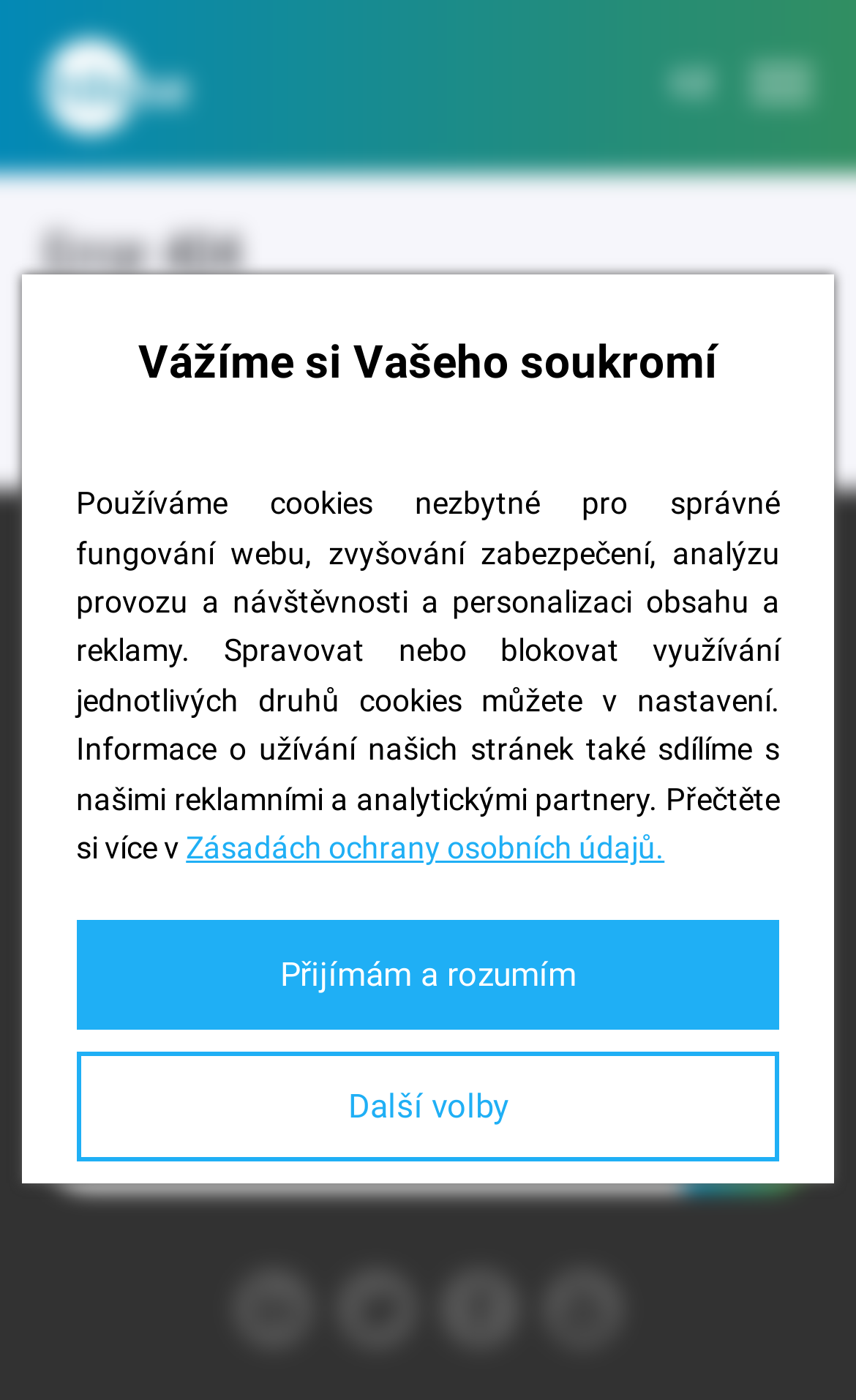What is the name of the organization?
Based on the visual content, answer with a single word or a brief phrase.

HiLASE